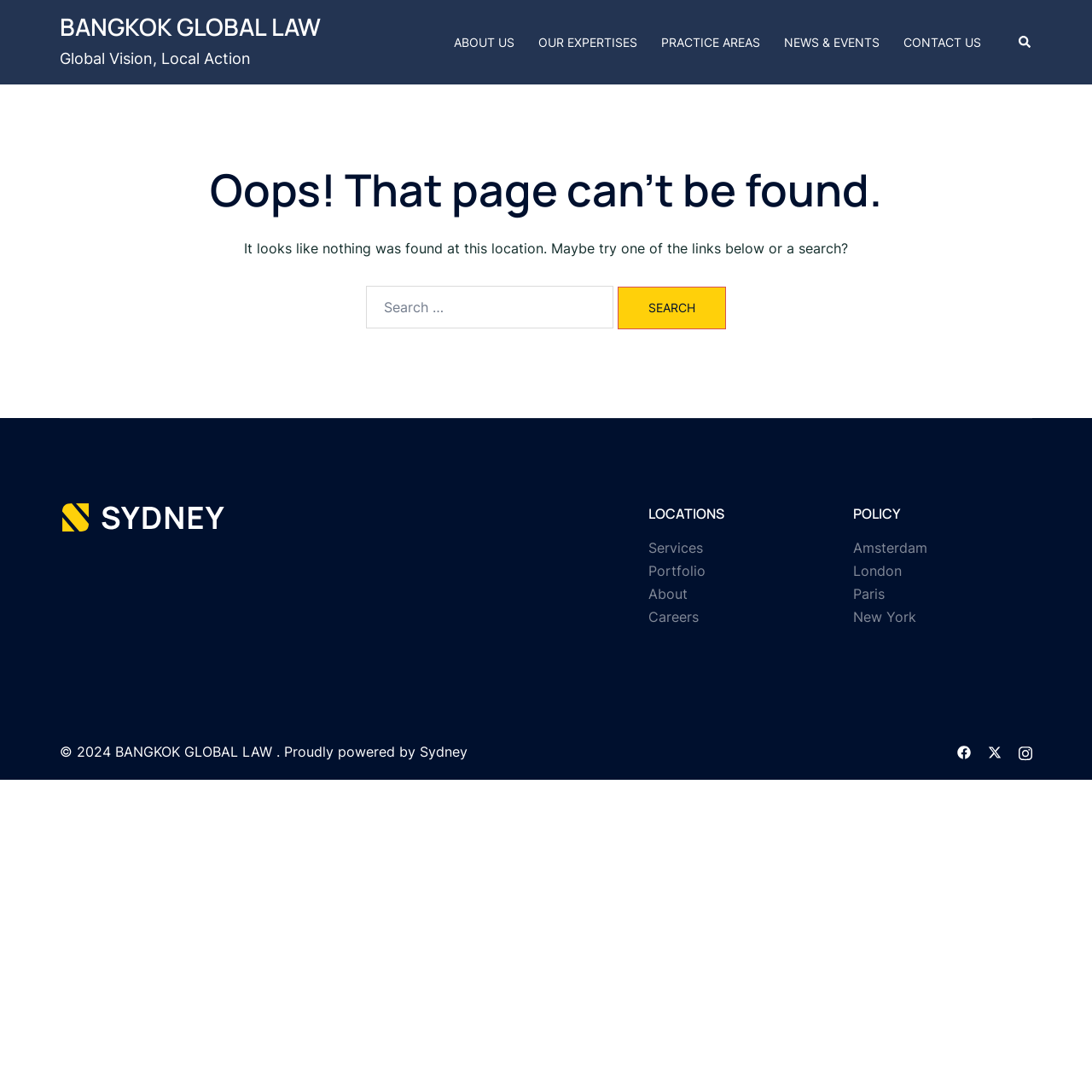How many locations are listed?
Using the screenshot, give a one-word or short phrase answer.

4